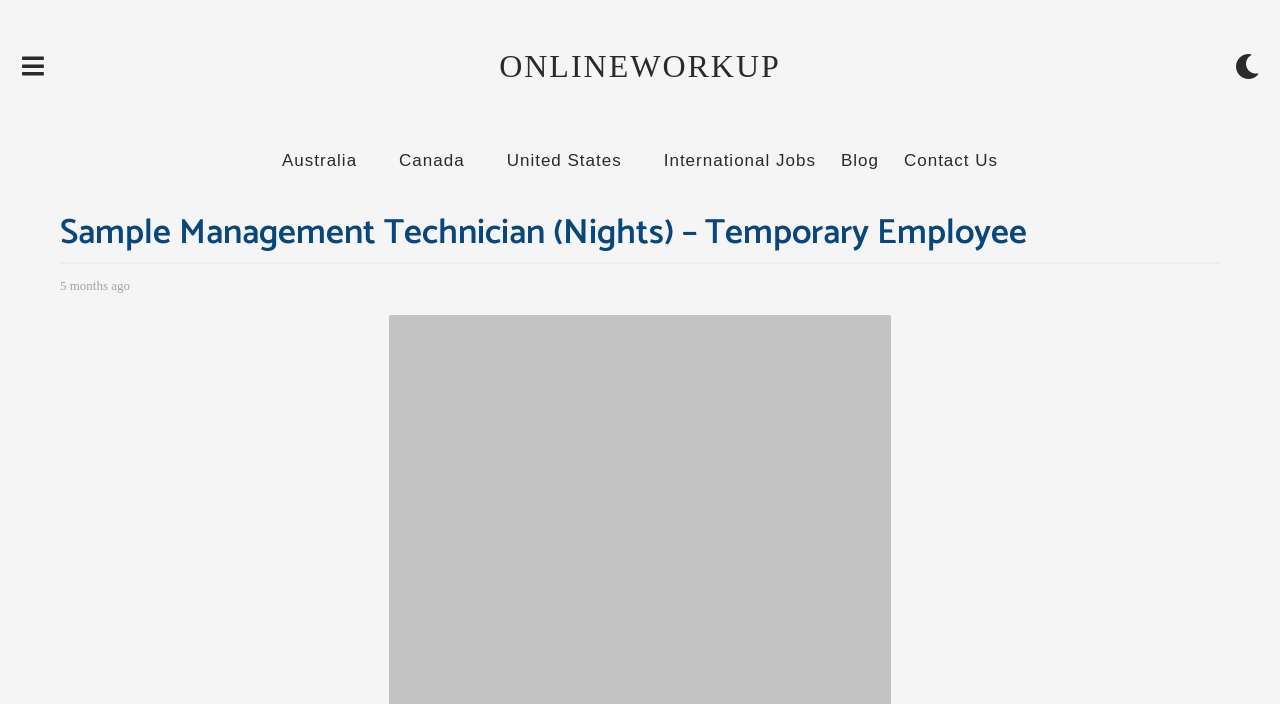Please determine the bounding box coordinates of the element to click in order to execute the following instruction: "Click the Australia link". The coordinates should be four float numbers between 0 and 1, specified as [left, top, right, bottom].

[0.22, 0.2, 0.292, 0.257]